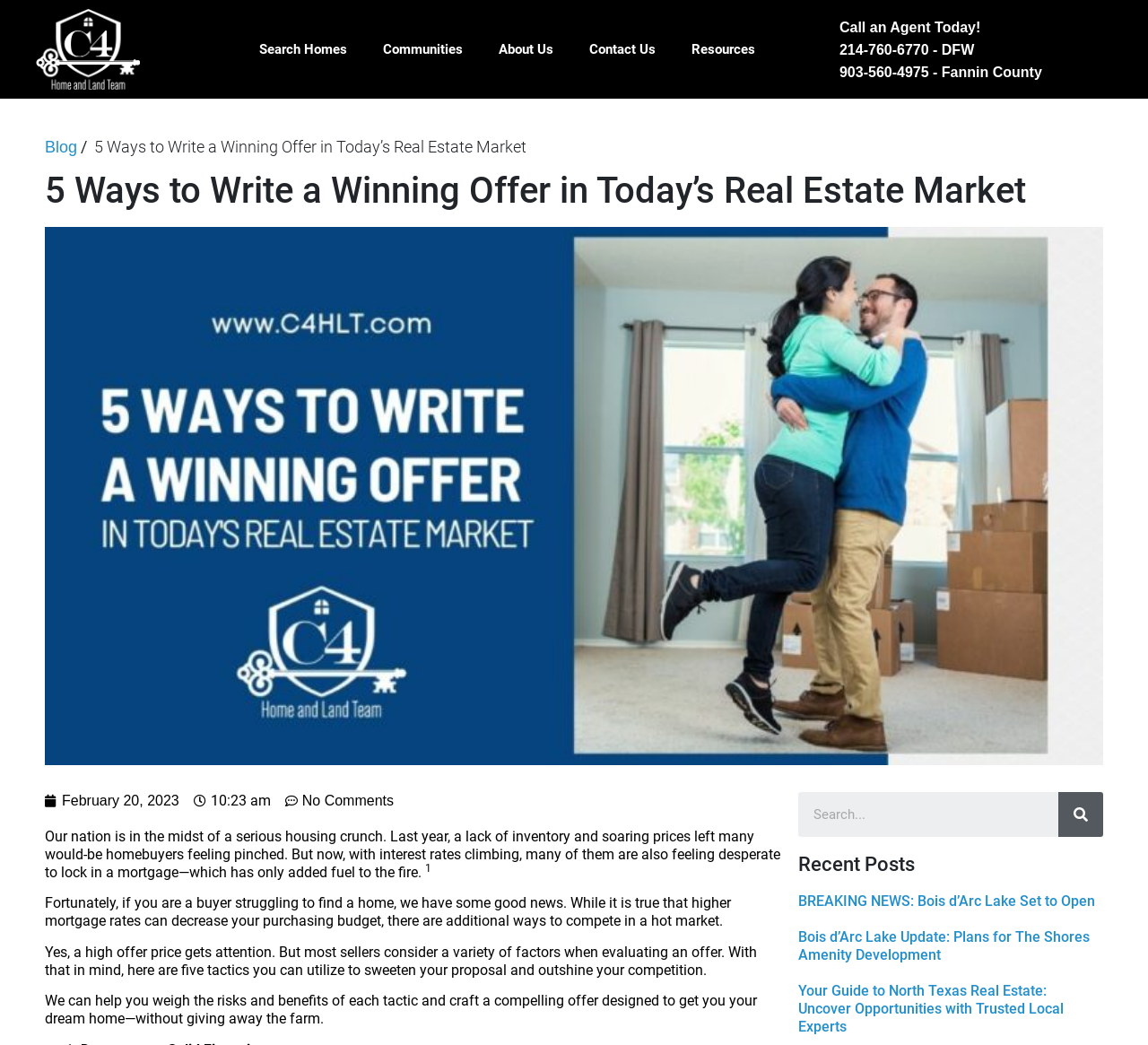Describe the entire webpage, focusing on both content and design.

This webpage is about real estate, specifically providing tips and guidance for homebuyers in a competitive market. At the top, there are six links: "Search Homes", "Communities", "About Us", "Contact Us", "Resources", and an unnamed link. Below these links, there is a heading that reads "Call an Agent Today!" with two phone numbers. 

To the left of the phone numbers, there is a section with a heading "Blog" and a link to the blog. Below this, there is a main heading "5 Ways to Write a Winning Offer in Today’s Real Estate Market" which is repeated again further down the page. 

The main content of the page starts with a paragraph discussing the current state of the housing market, followed by several paragraphs that provide advice and guidance for homebuyers. The text is divided into sections, with headings and subheadings that break up the content. 

On the right side of the page, there is a search bar with a button, and below it, a section titled "Recent Posts" that lists three recent articles with links to each. The articles have headings that include "BREAKING NEWS: Bois d’Arc Lake Set to Open", "Bois d’Arc Lake Update: Plans for The Shores Amenity Development", and "Your Guide to North Texas Real Estate: Uncover Opportunities with Trusted Local Experts".